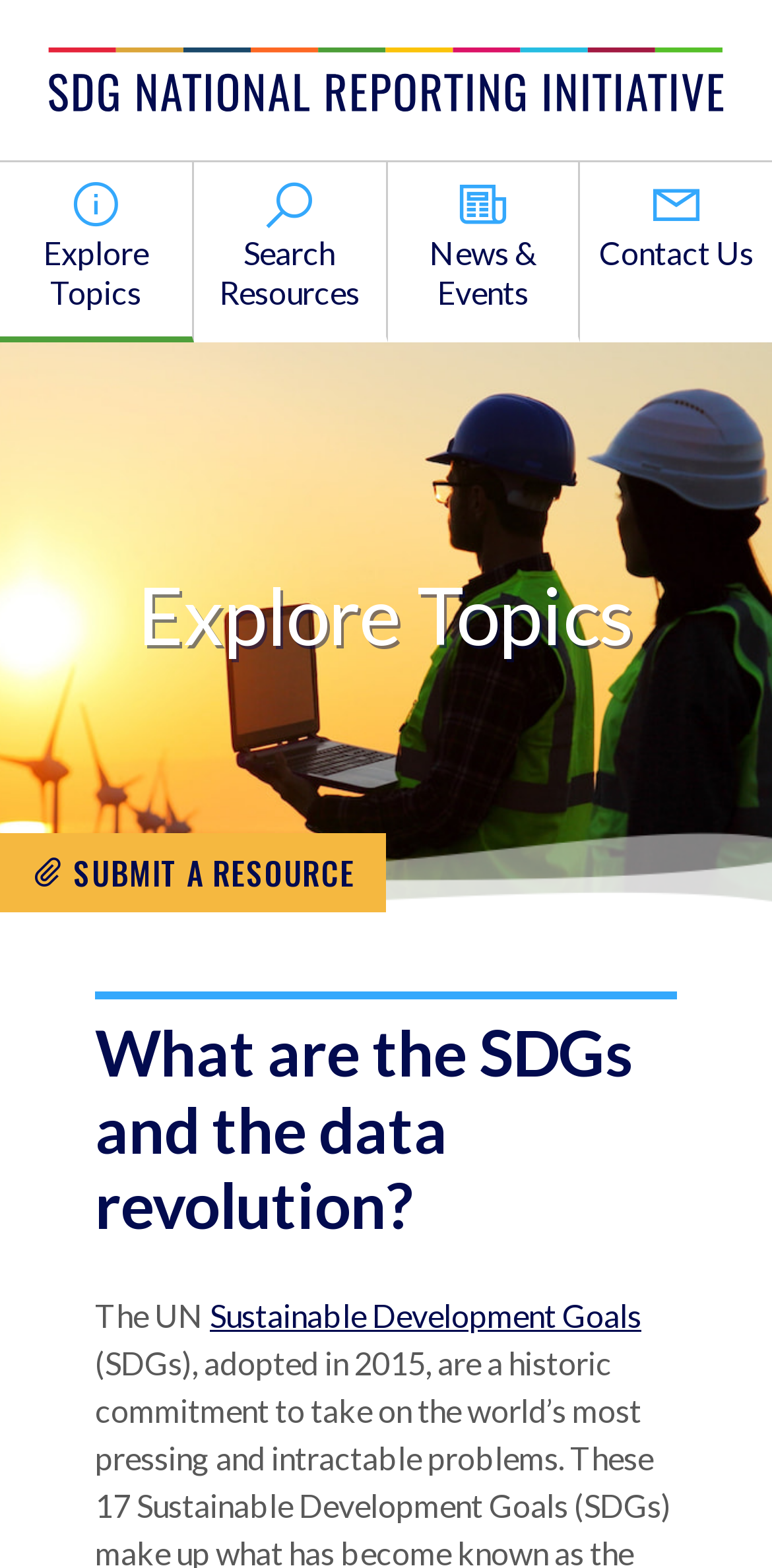Answer with a single word or phrase: 
What are the four main navigation options?

Explore Topics, Search Resources, News & Events, Contact Us